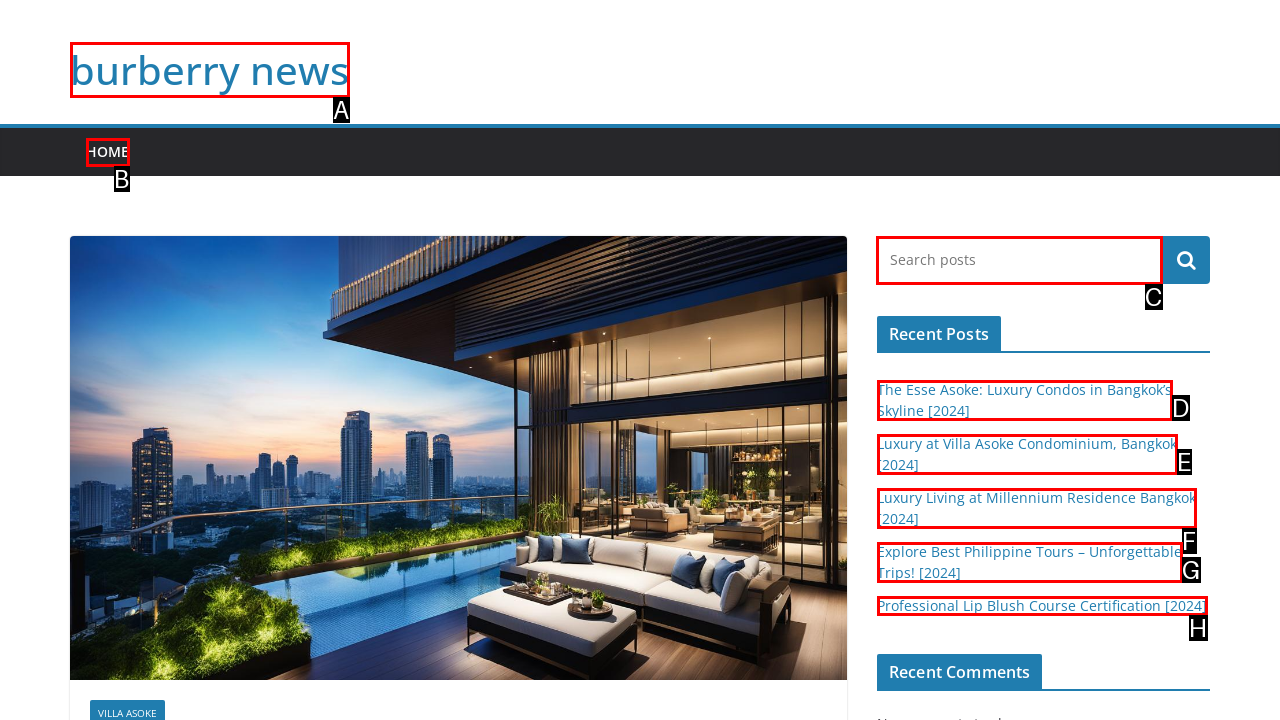Point out the HTML element I should click to achieve the following: Search for something Reply with the letter of the selected element.

C